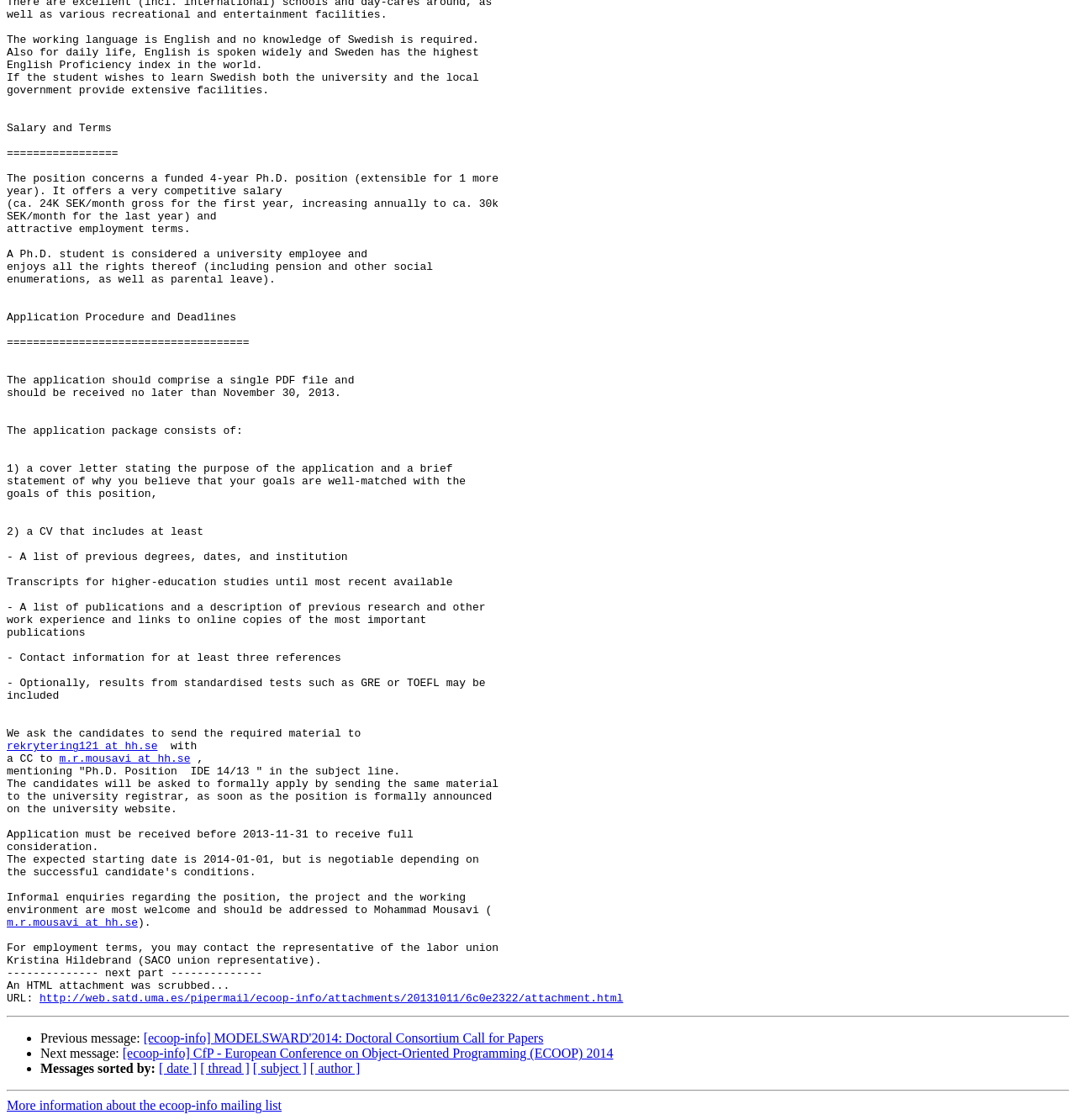What is the purpose of the link 'http://web.satd.uma.es/pipermail/ecoop-info/attachments/20131011/6c0e2322/attachment.html'?
Please ensure your answer to the question is detailed and covers all necessary aspects.

The link is associated with the text 'An HTML attachment was scrubbed...' which suggests that it is an attachment to the email.